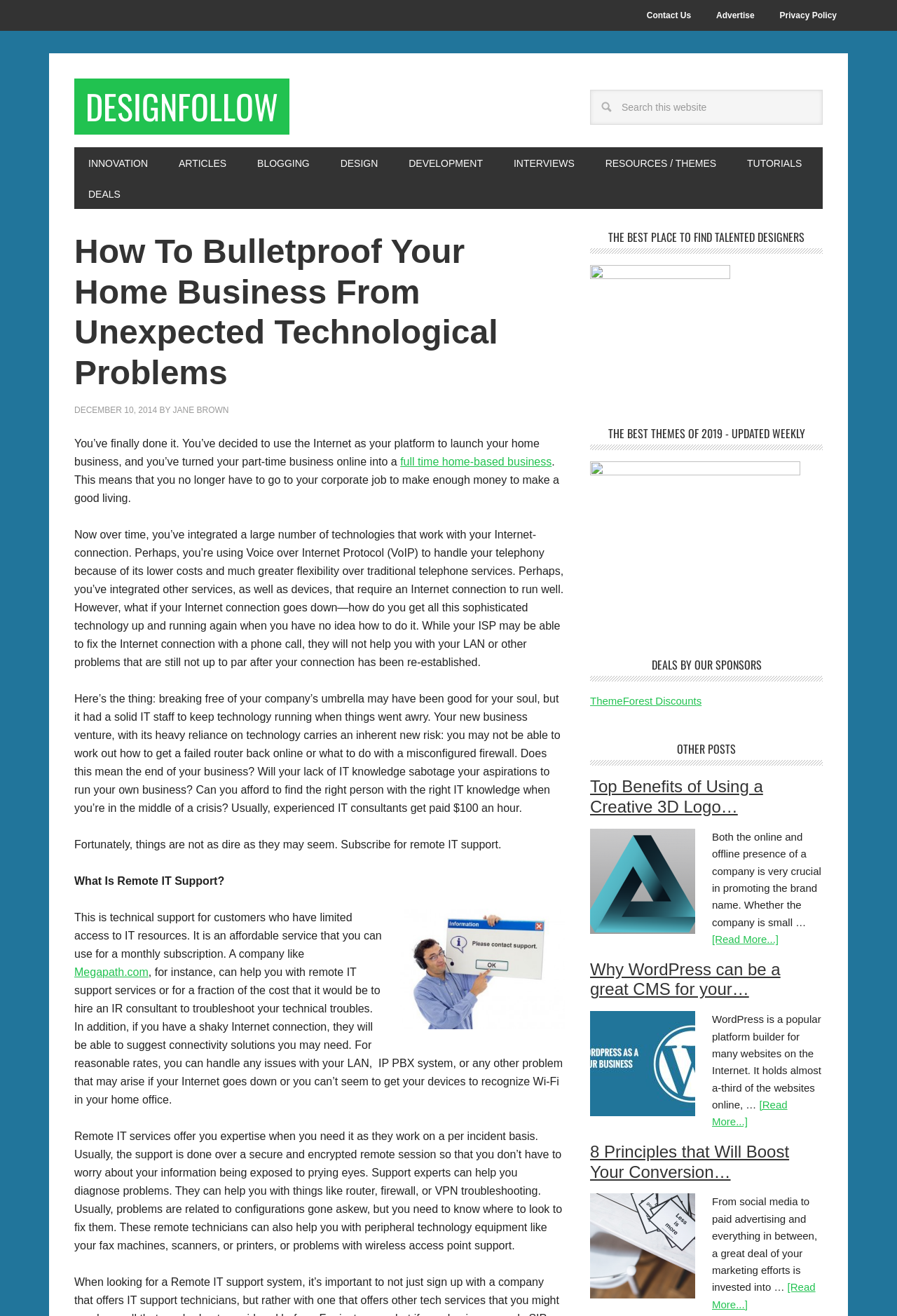Answer the following query concisely with a single word or phrase:
What is the purpose of remote IT support?

Technical support for customers with limited IT resources